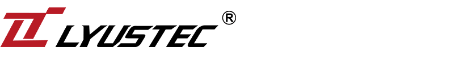What is the primary focus of Lyustec?
Refer to the image and offer an in-depth and detailed answer to the question.

According to the caption, Lyustec is a leader in the industry and focuses on providing high-quality equipment for marking various materials, including glass and plastic, which indicates that their primary focus is on laser marking solutions.